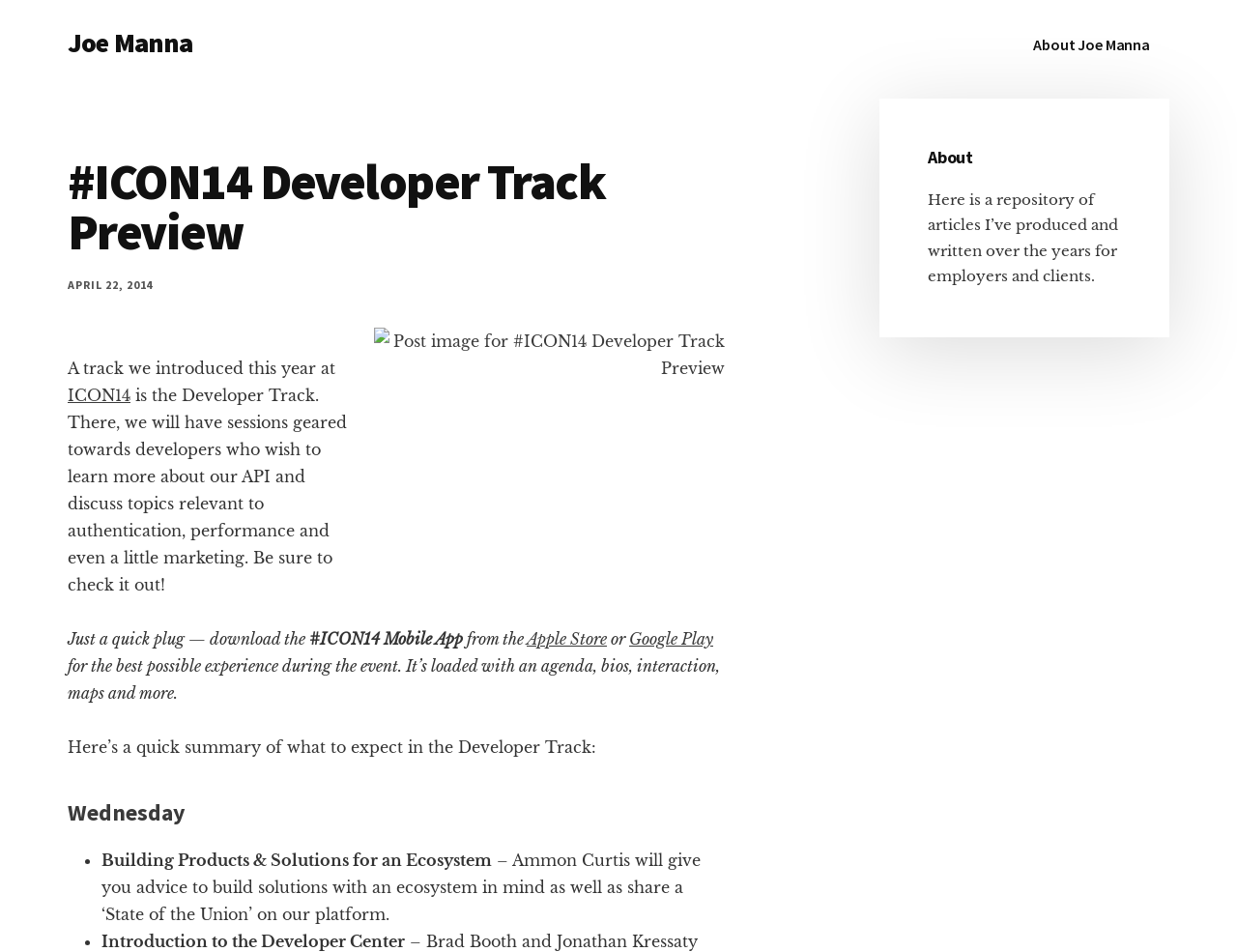What is the name of the mobile app?
From the image, respond using a single word or phrase.

#ICON14 Mobile App